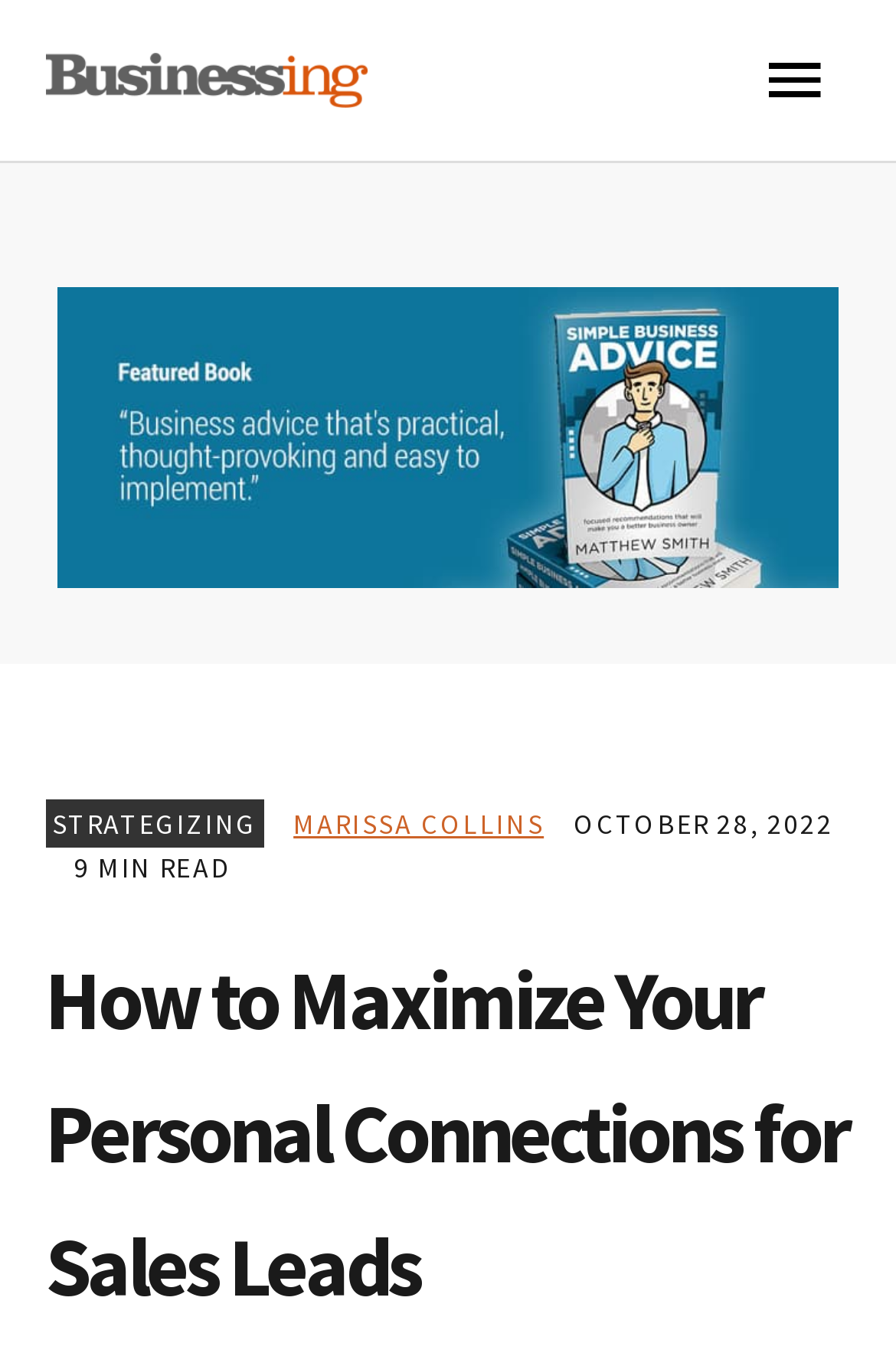Please extract the primary headline from the webpage.

How to Maximize Your Personal Connections for Sales Leads